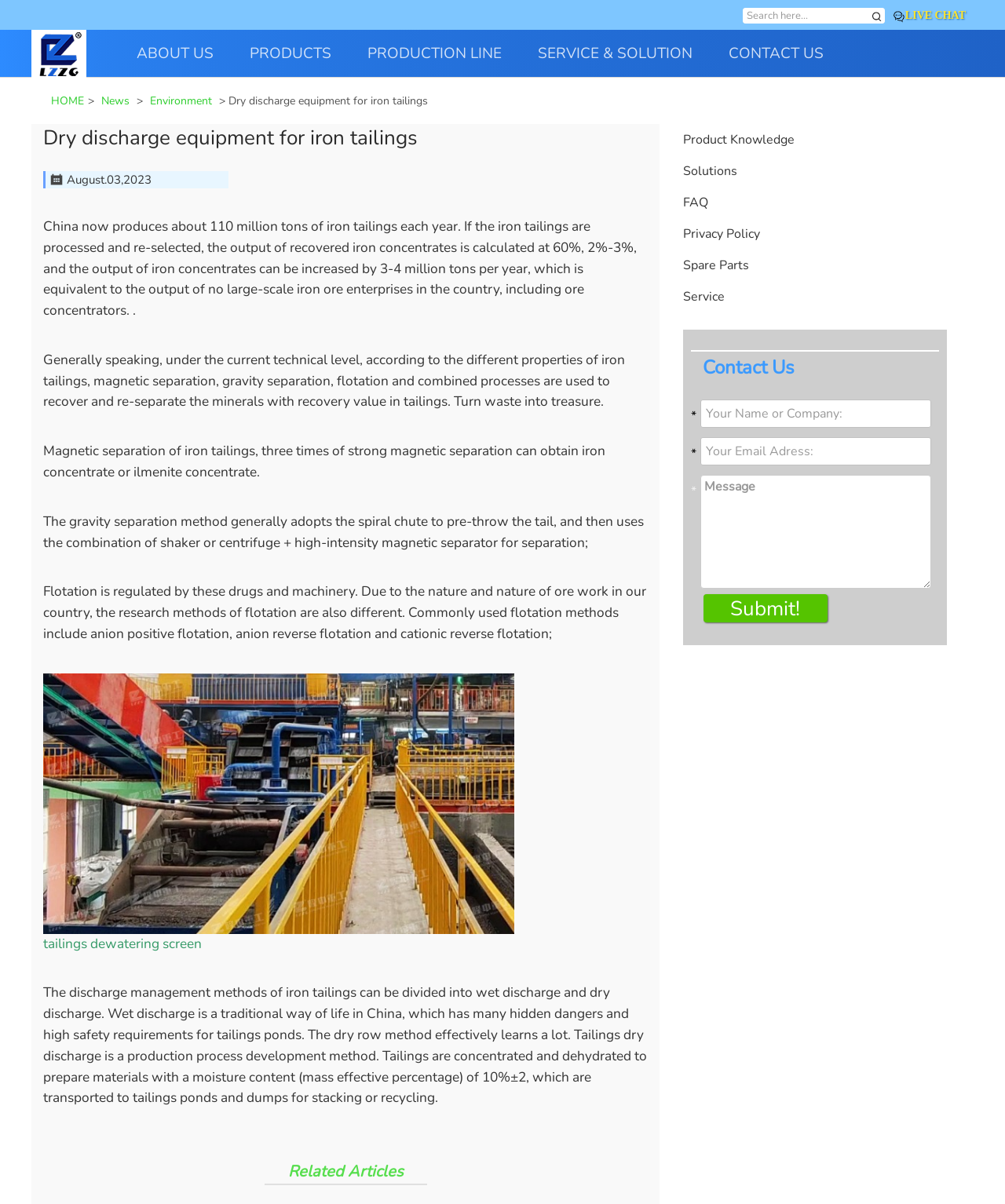Given the description "Service", determine the bounding box of the corresponding UI element.

[0.68, 0.239, 0.721, 0.254]